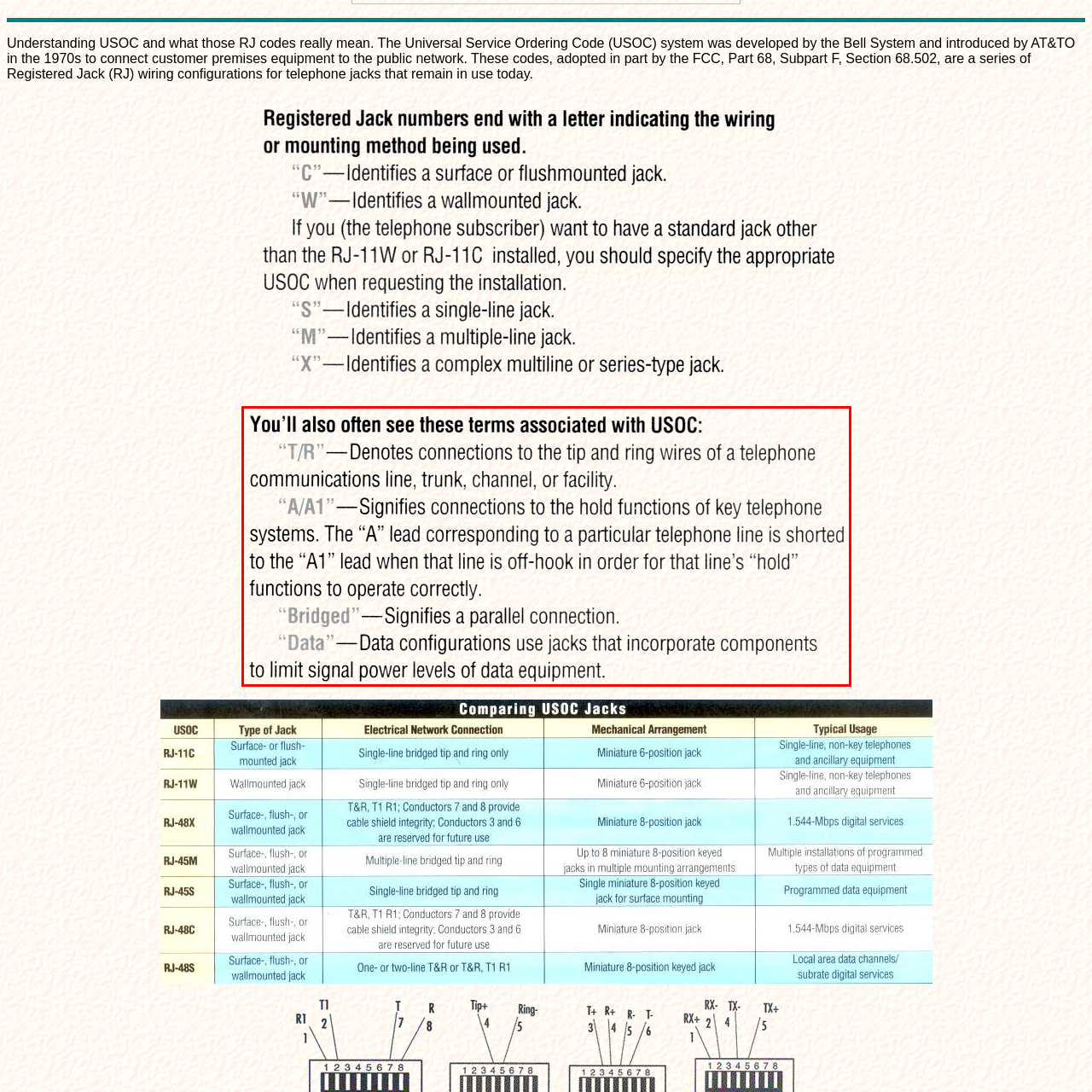Inspect the picture enclosed by the red border, What is the purpose of 'Data' configurations? Provide your answer as a single word or phrase.

Restrict power levels of signals